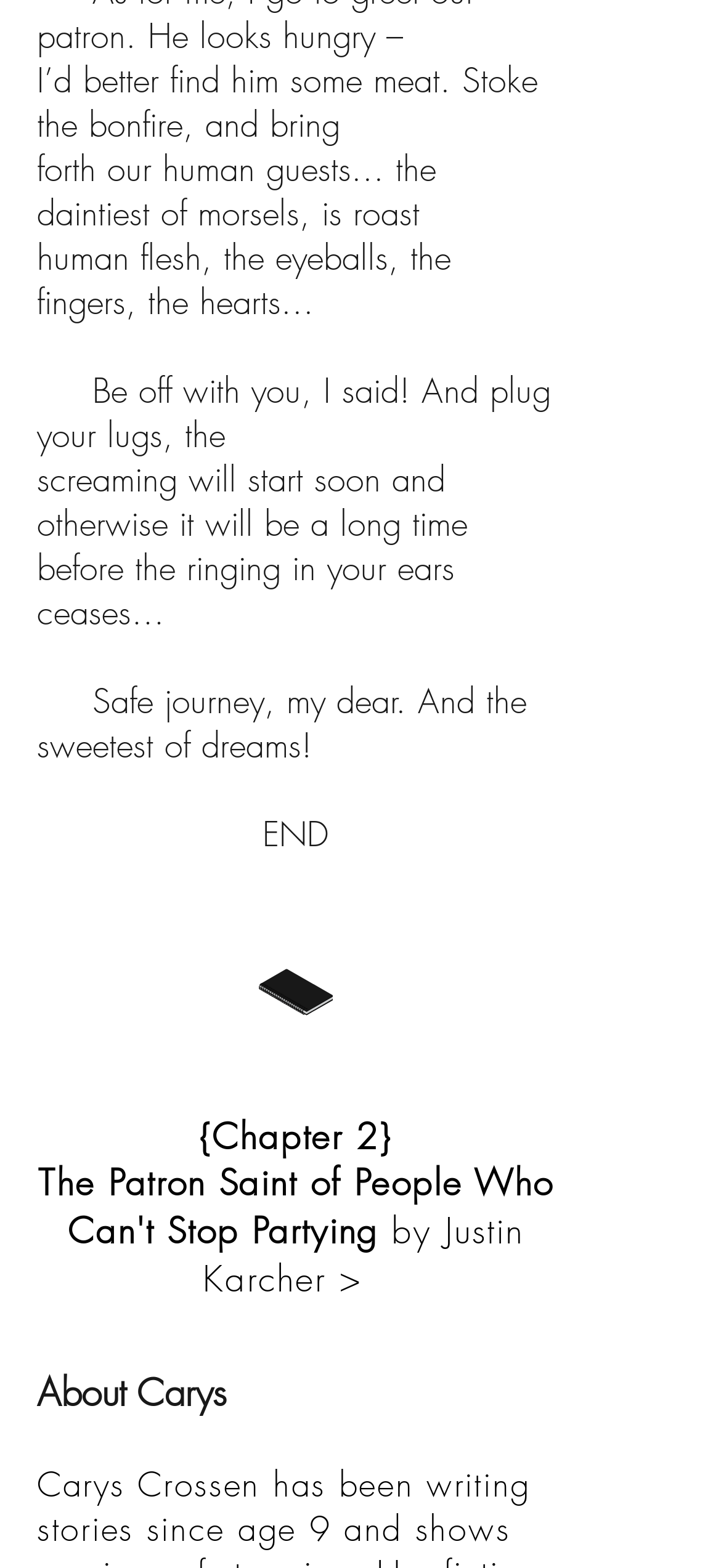Give a concise answer using only one word or phrase for this question:
What is the speaker planning to serve to guests?

Roast human flesh